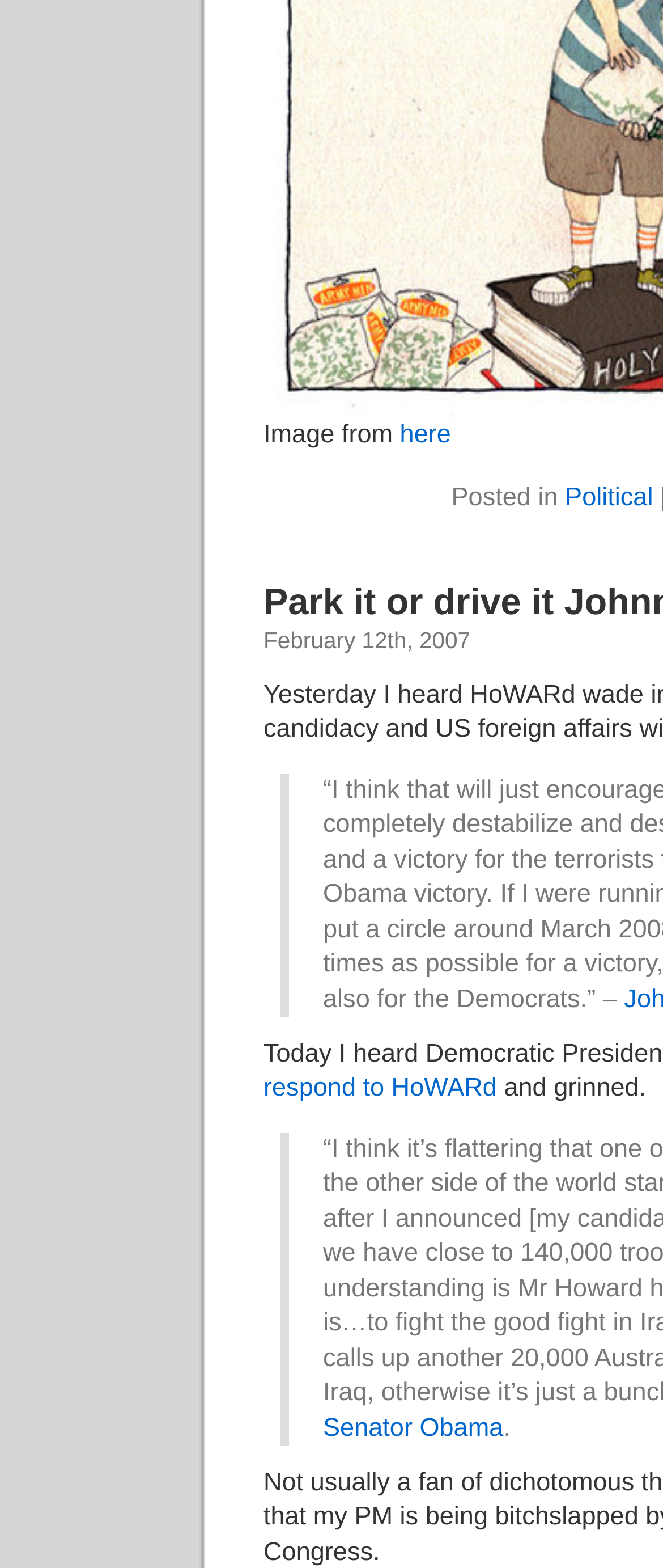What is the category of the post?
Please respond to the question with as much detail as possible.

I determined the category of the post by examining the link element that says 'Political' which is located near the top of the webpage, indicating the category under which the post is classified.